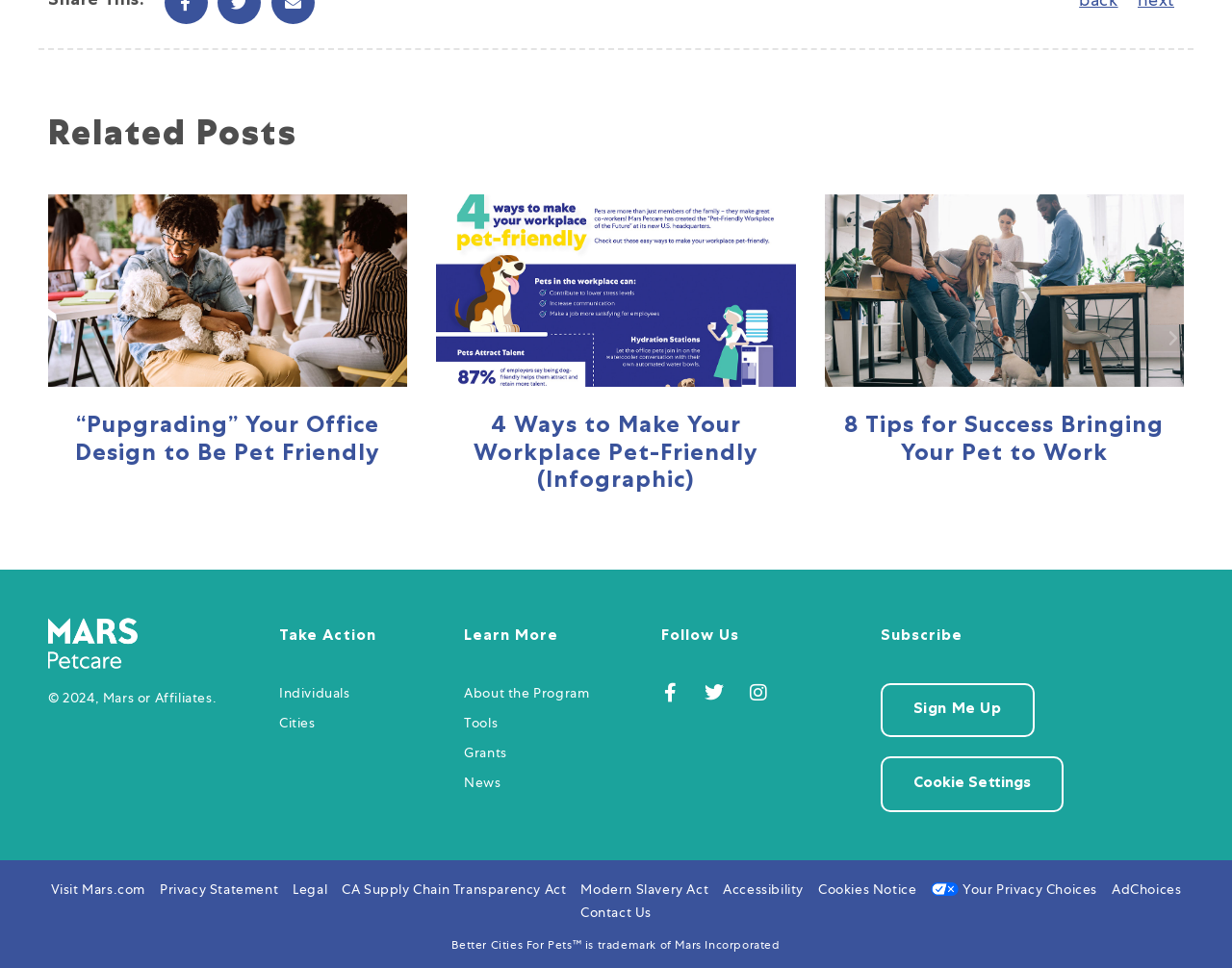Indicate the bounding box coordinates of the clickable region to achieve the following instruction: "Click the 'Take Action' link."

[0.227, 0.646, 0.361, 0.67]